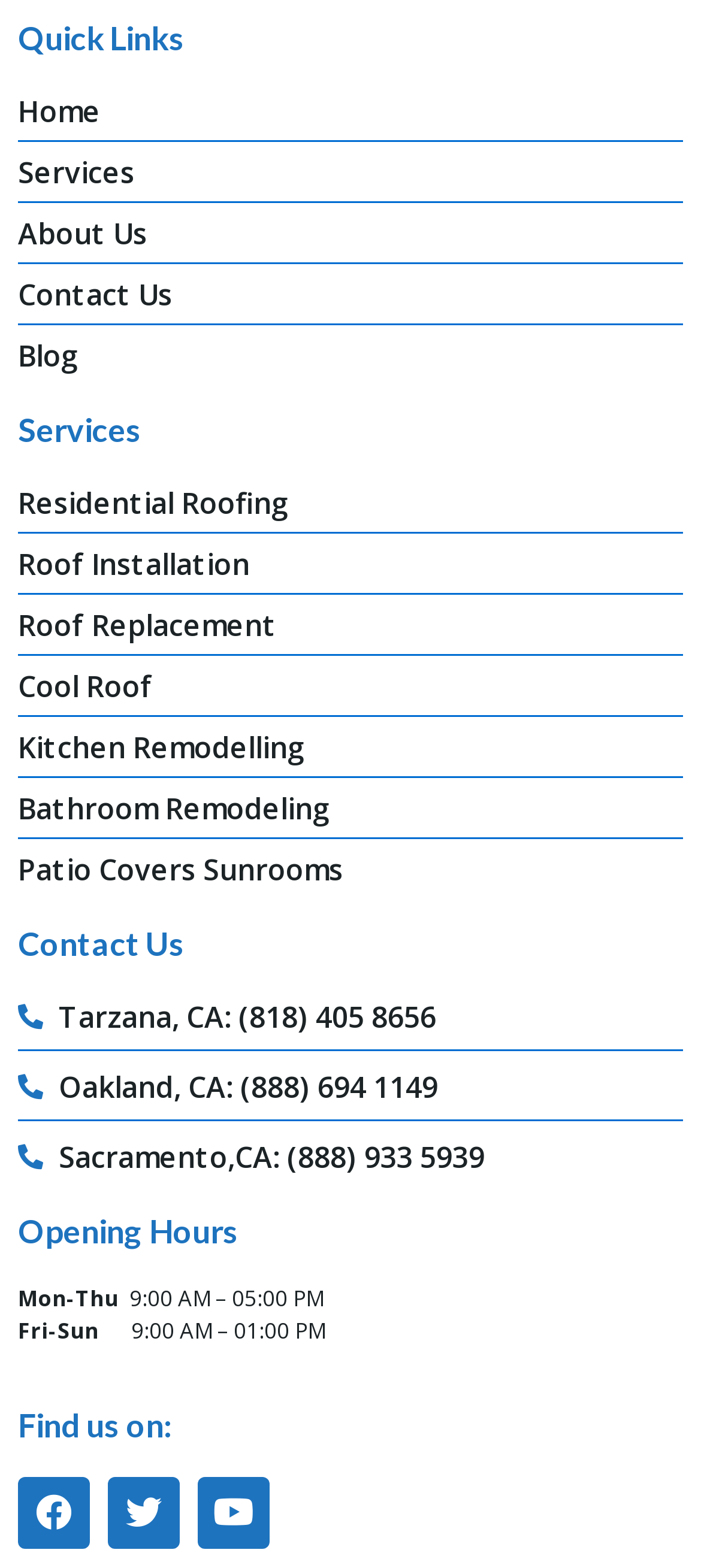Please provide the bounding box coordinates for the element that needs to be clicked to perform the instruction: "Contact Tarzana office". The coordinates must consist of four float numbers between 0 and 1, formatted as [left, top, right, bottom].

[0.026, 0.634, 0.974, 0.662]